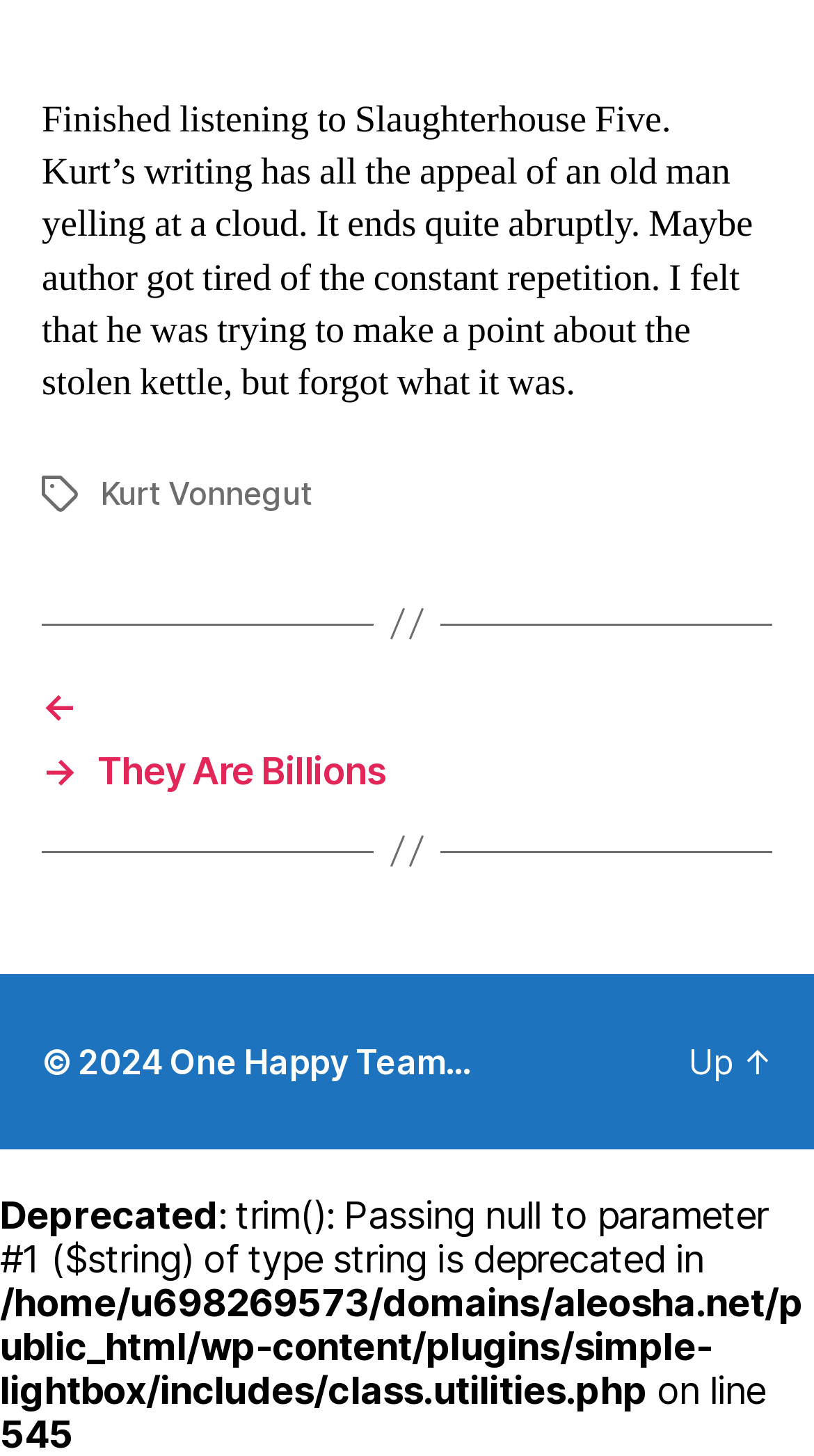Calculate the bounding box coordinates for the UI element based on the following description: "Kurt Vonnegut". Ensure the coordinates are four float numbers between 0 and 1, i.e., [left, top, right, bottom].

[0.123, 0.325, 0.384, 0.353]